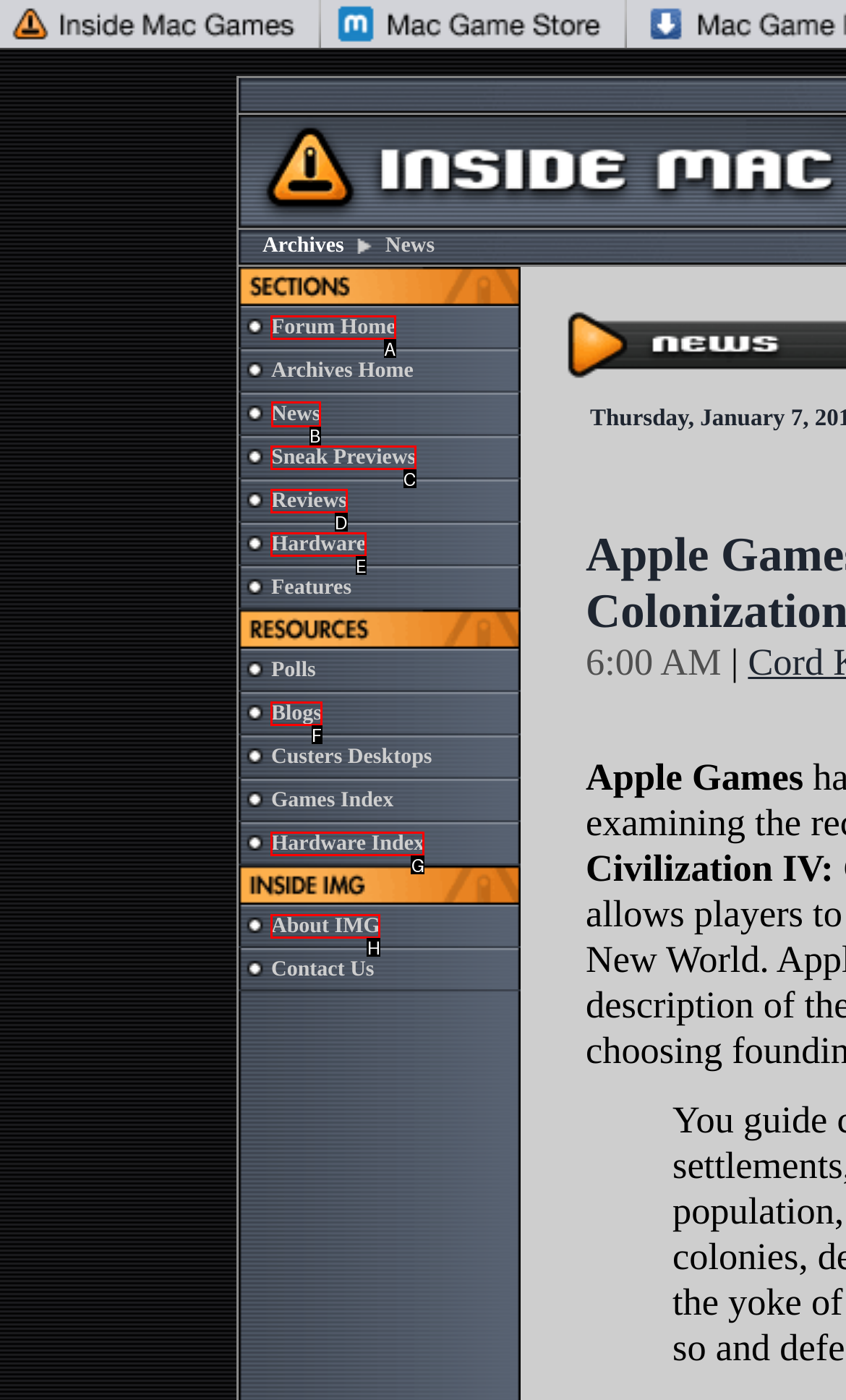Select the HTML element that needs to be clicked to carry out the task: Read News
Provide the letter of the correct option.

B